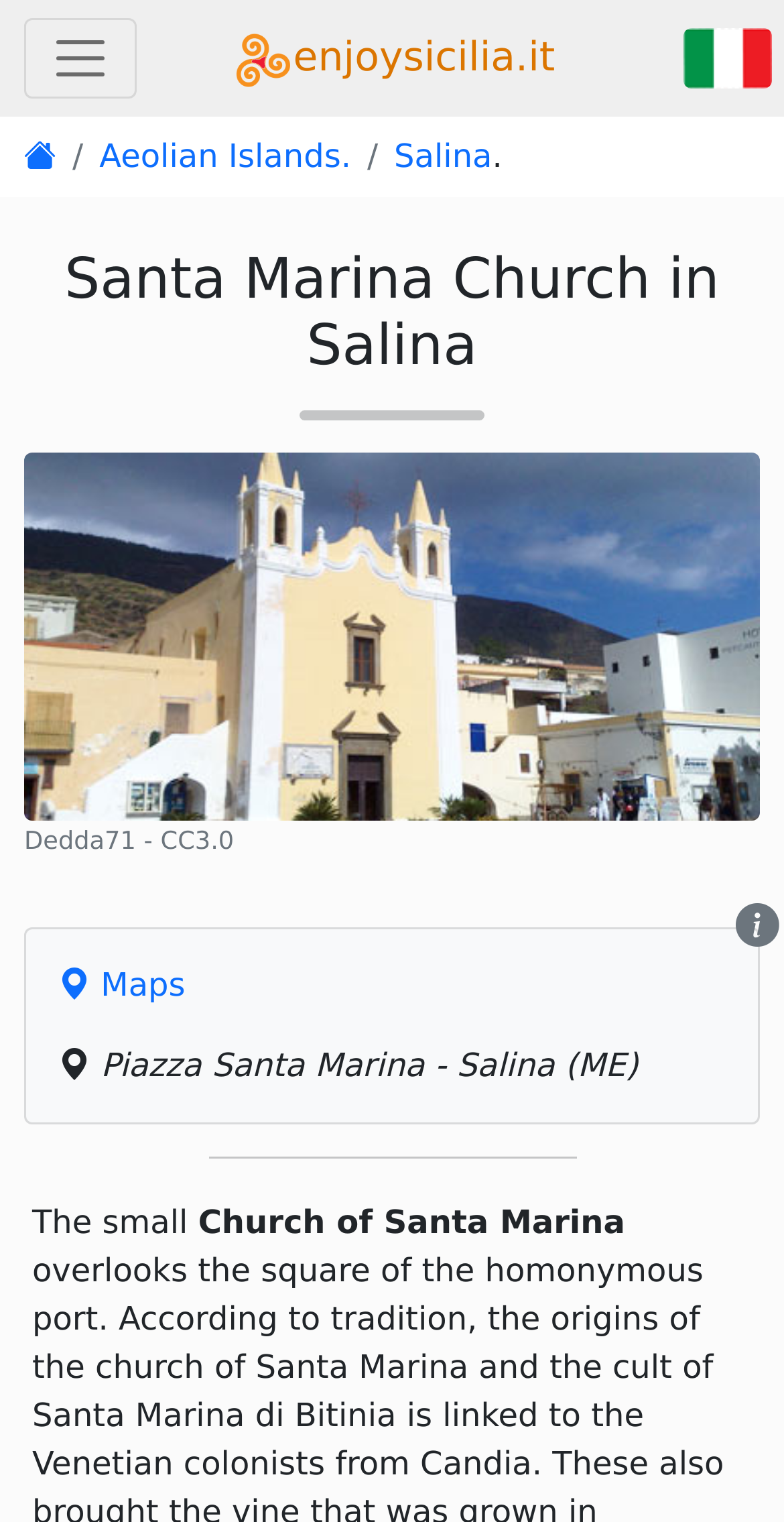What is the license of the image of Santa Marina Church?
Using the image, provide a detailed and thorough answer to the question.

I found the answer by looking at the link 'CC3.0' which is located below the image of the church, indicating the license of the image.